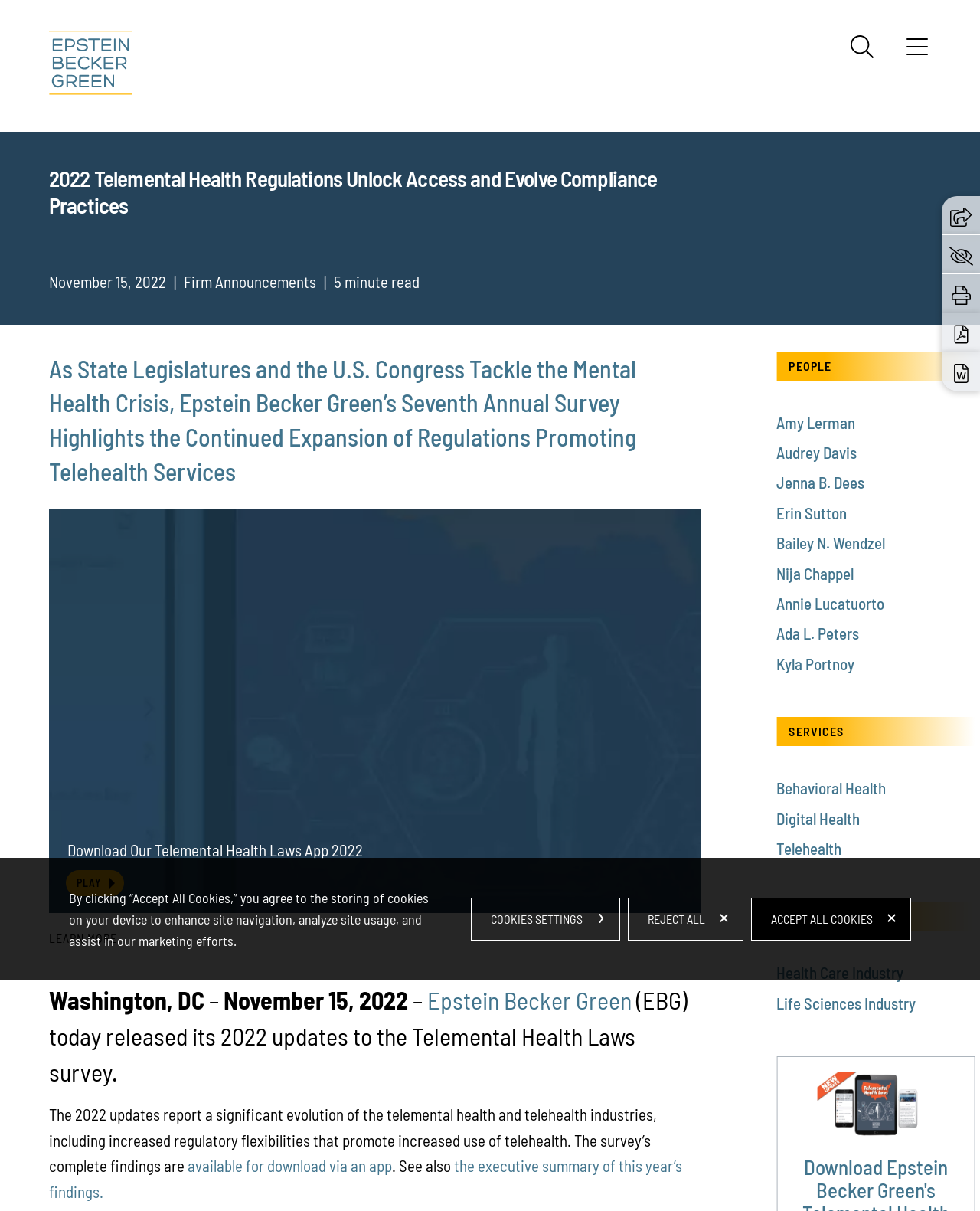Respond concisely with one word or phrase to the following query:
What is the name of the app that can be downloaded?

Telemental Health Laws App 2022